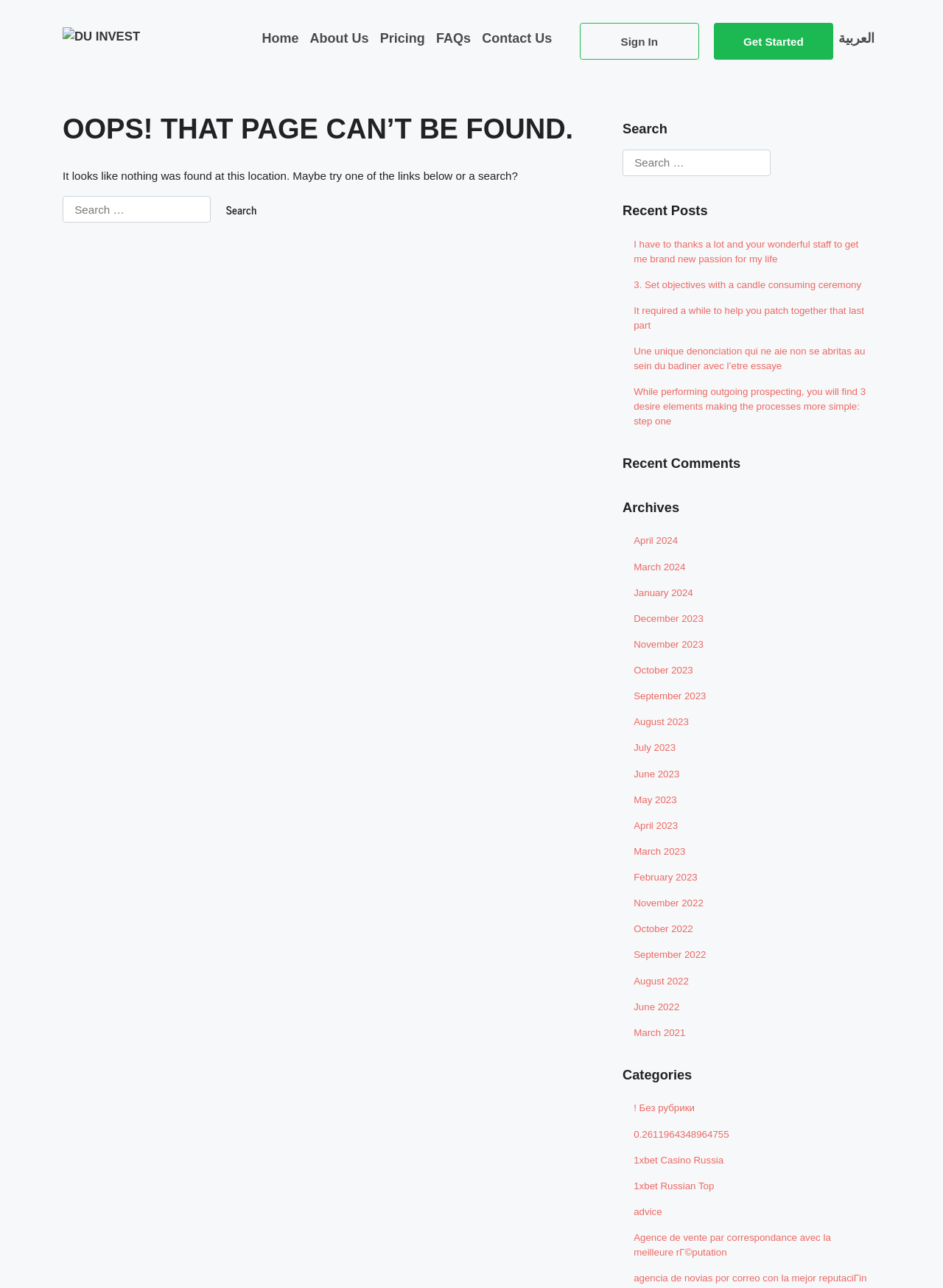Locate the bounding box coordinates of the area where you should click to accomplish the instruction: "Follow us on Twitter".

None